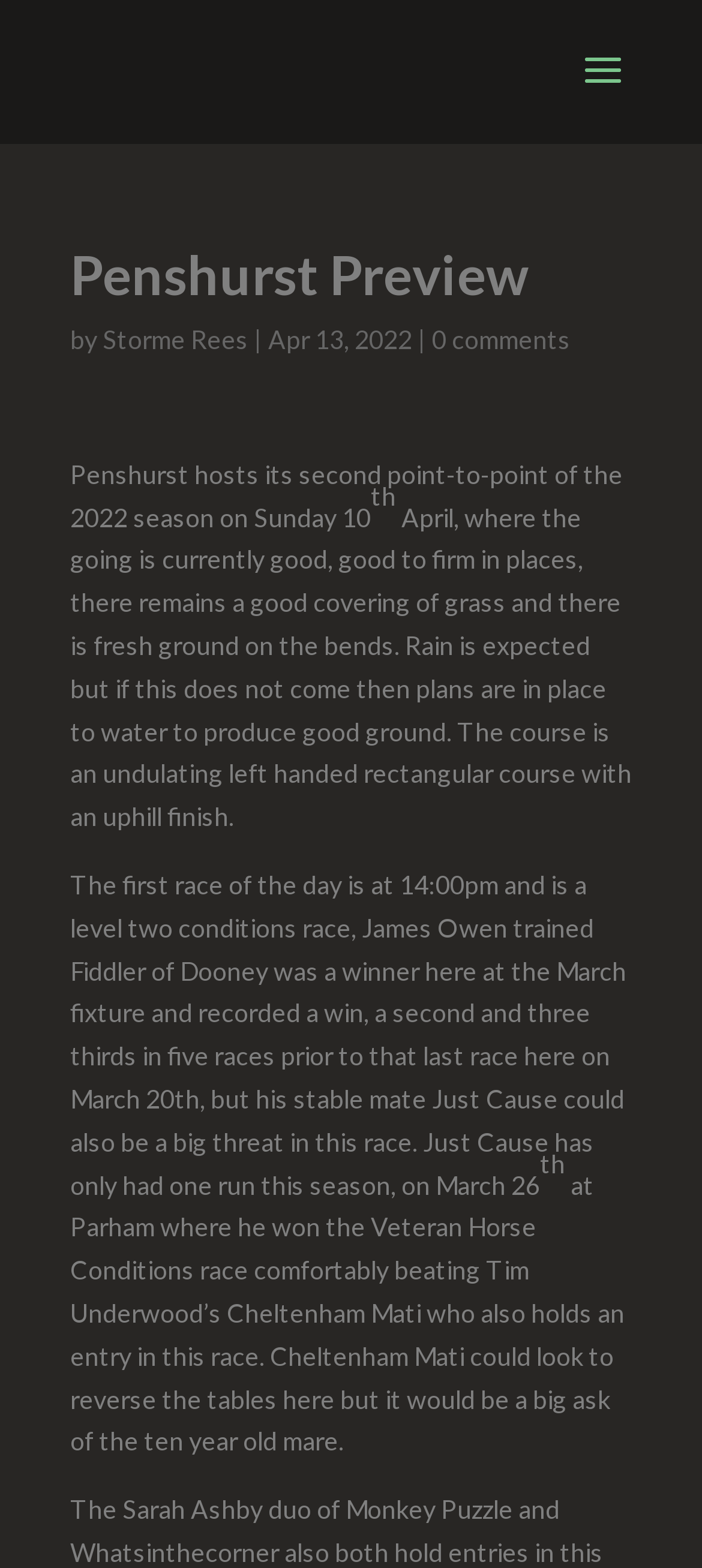Find the UI element described as: "0 comments" and predict its bounding box coordinates. Ensure the coordinates are four float numbers between 0 and 1, [left, top, right, bottom].

[0.615, 0.207, 0.813, 0.226]